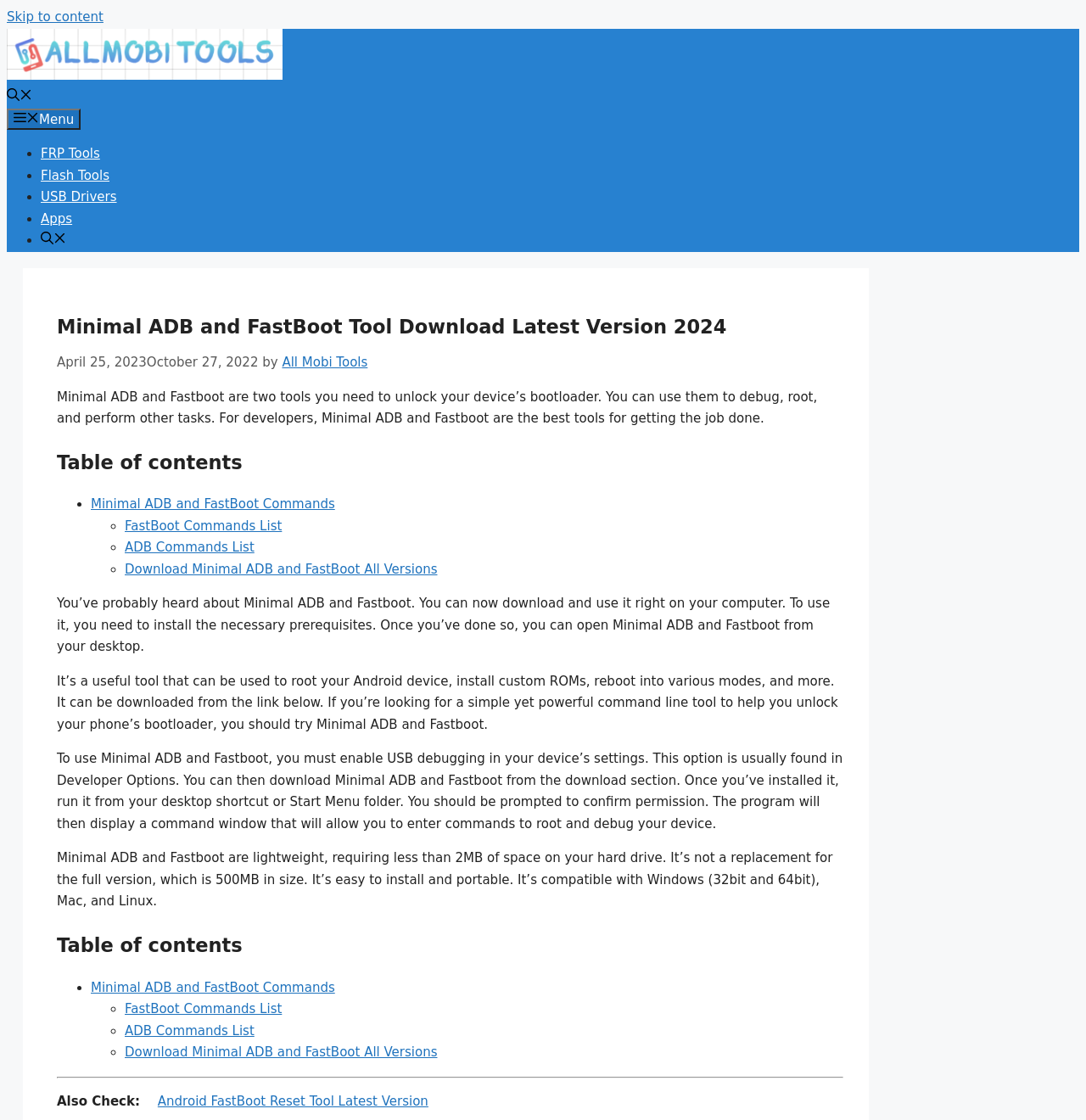Can you extract the headline from the webpage for me?

Minimal ADB and FastBoot Tool Download Latest Version 2024